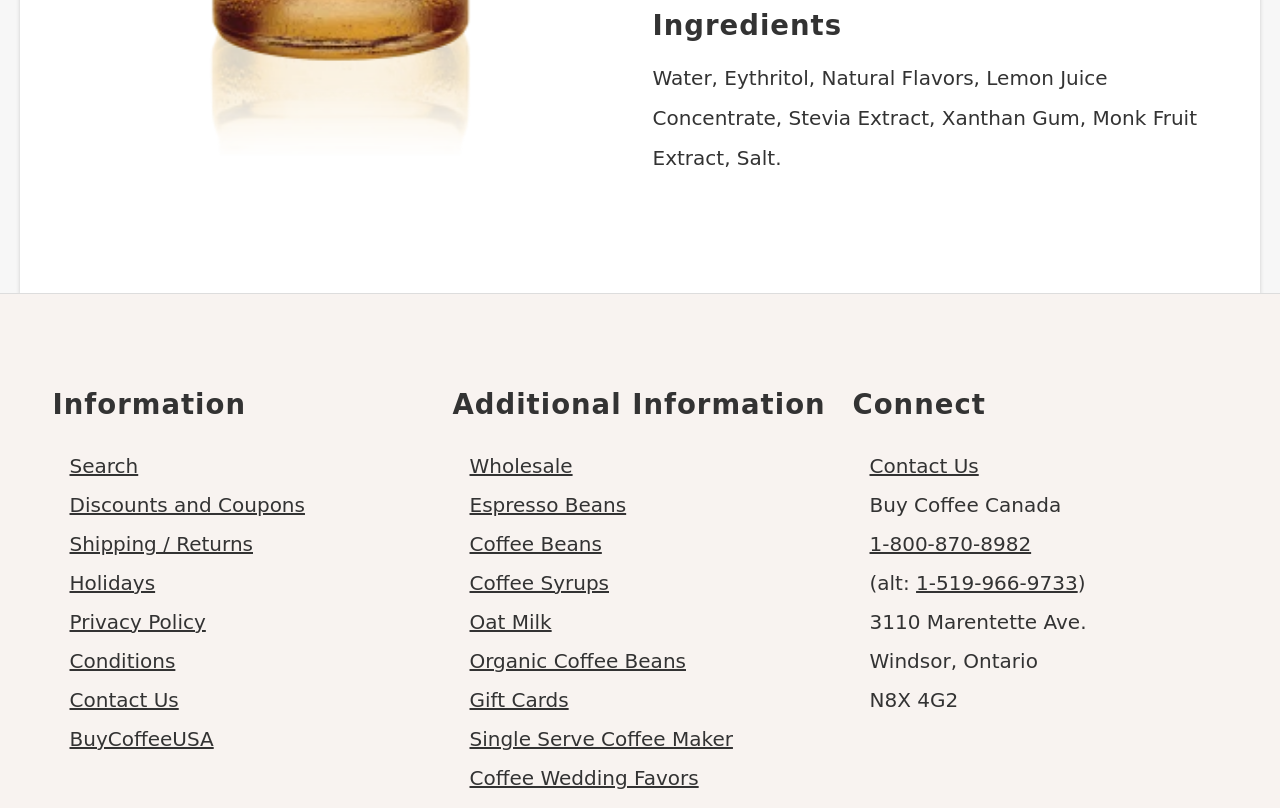Please identify the bounding box coordinates of the element that needs to be clicked to perform the following instruction: "Get 'Coffee Wedding Favors' details".

[0.367, 0.948, 0.546, 0.978]